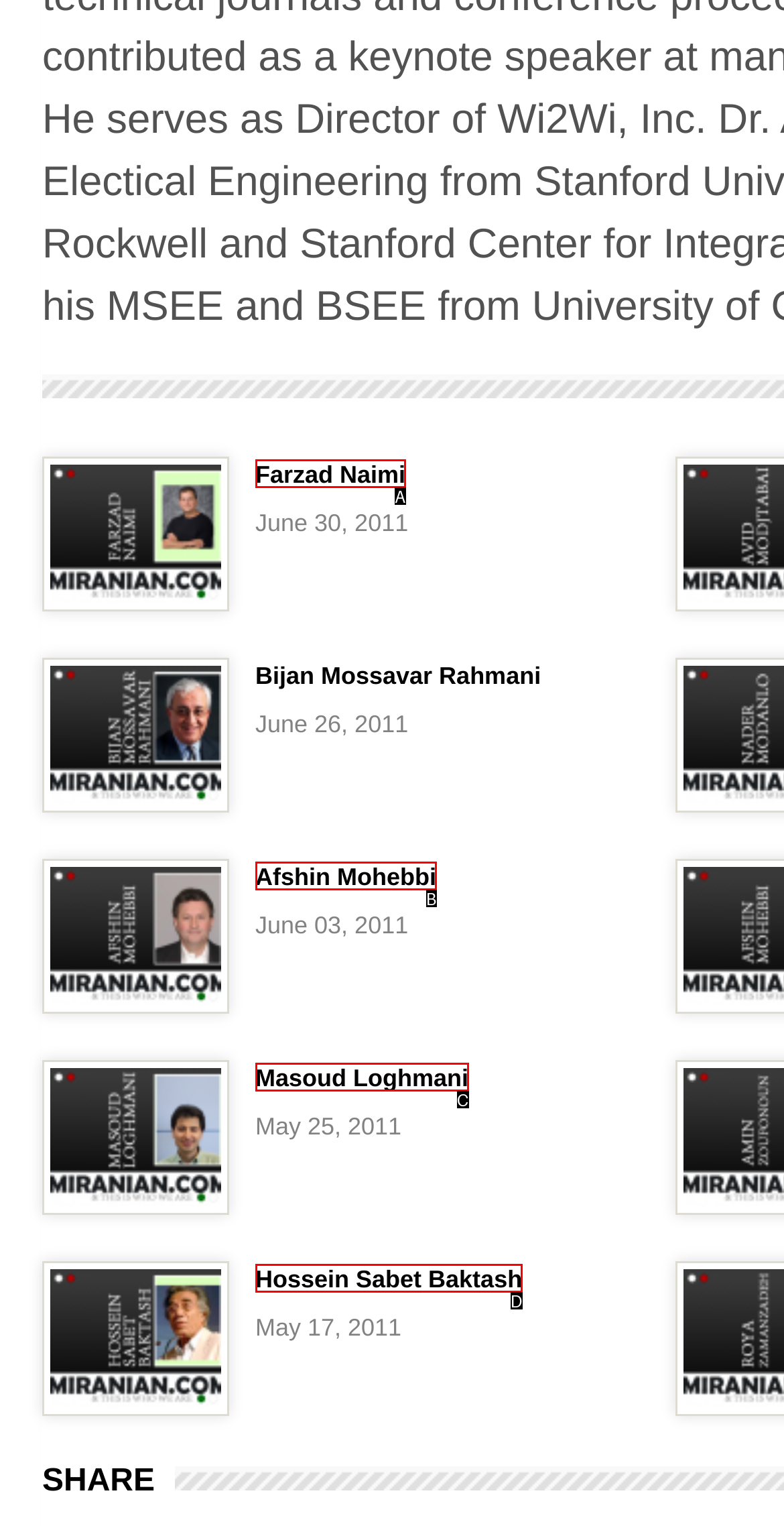Based on the description: Afshin Mohebbi
Select the letter of the corresponding UI element from the choices provided.

B